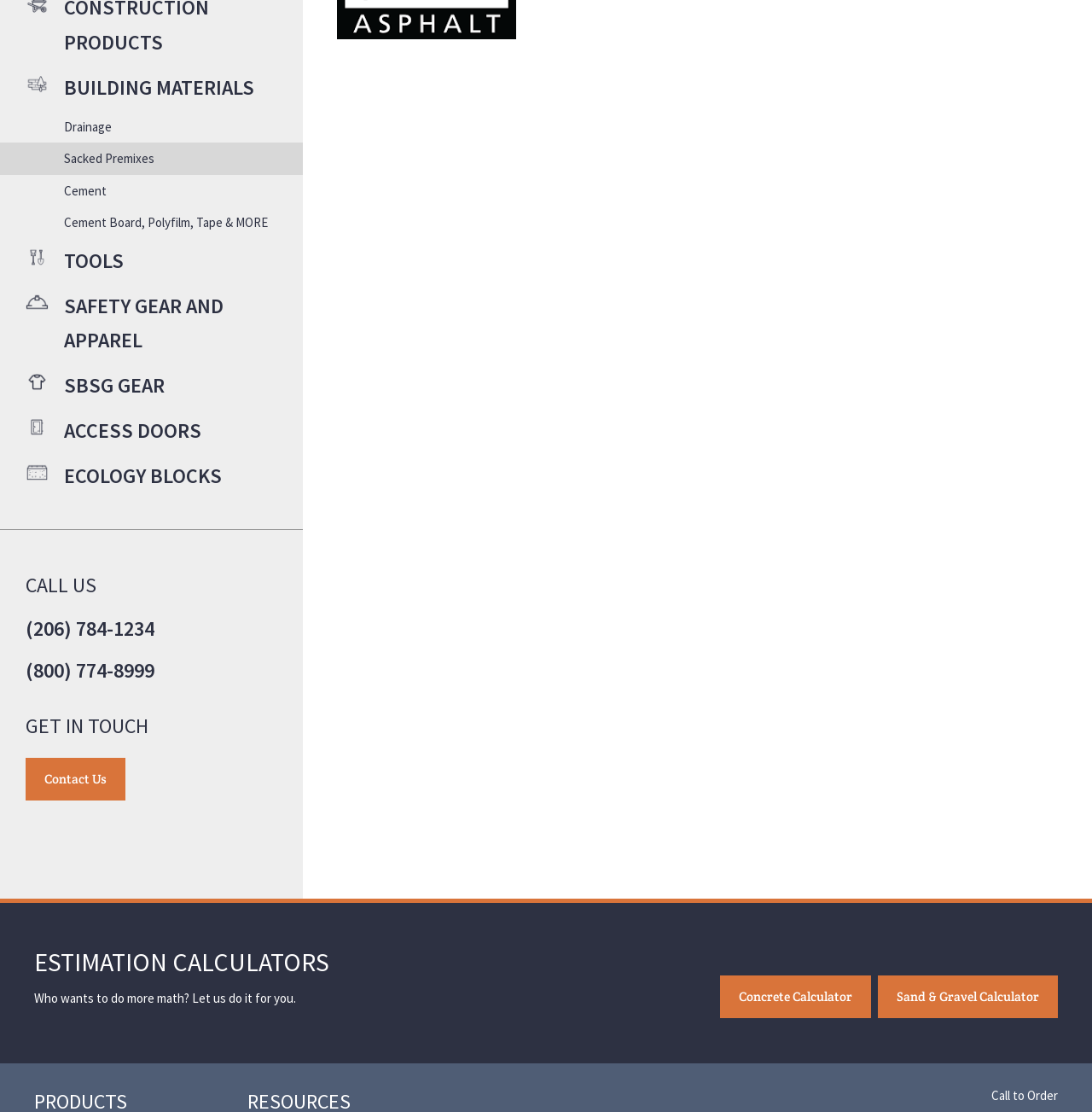Highlight the bounding box of the UI element that corresponds to this description: "Building Materials".

[0.0, 0.059, 0.277, 0.1]